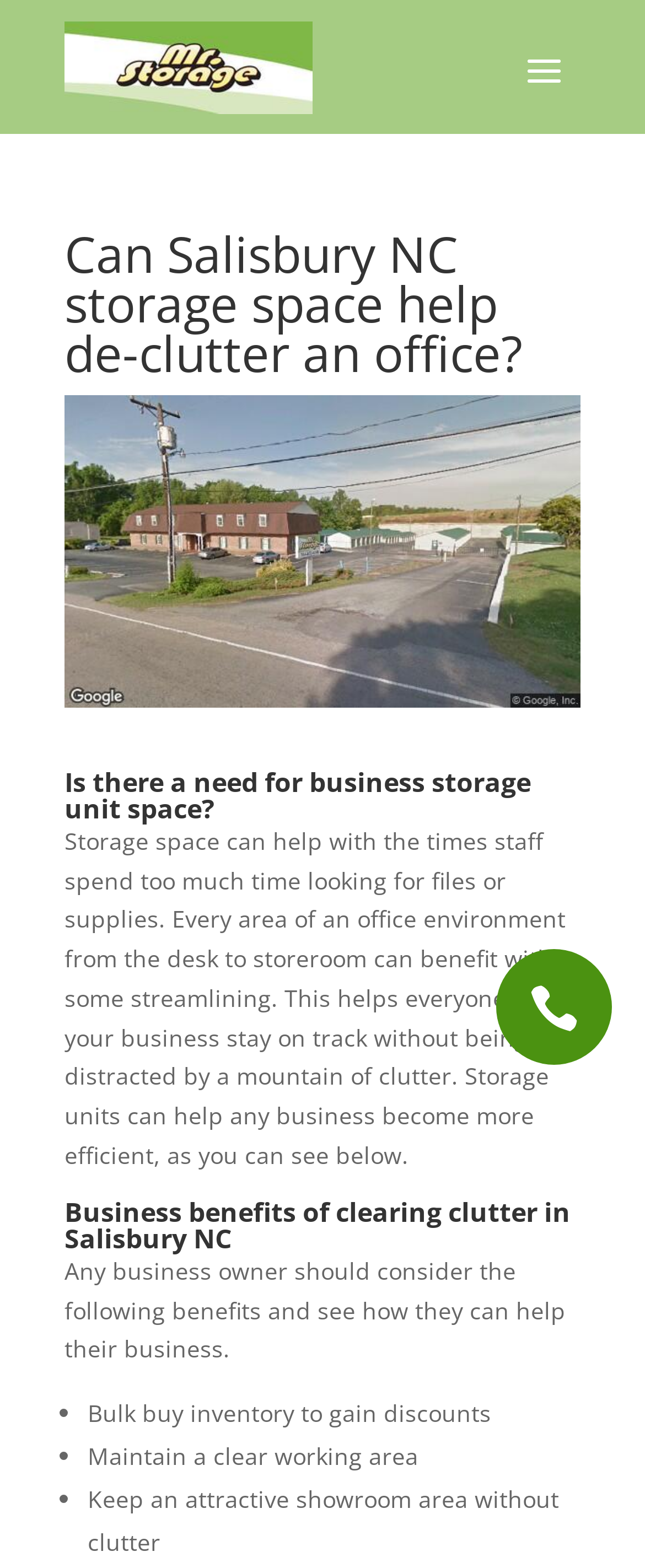Write an exhaustive caption that covers the webpage's main aspects.

The webpage appears to be an article discussing the benefits of using storage space in Salisbury, NC to de-clutter an office. At the top of the page, there is a heading that reads "Can Salisbury NC storage space help de-clutter an office?" followed by an image labeled "Salisbury Storage space". 

Below the image, there is another heading "Is there a need for business storage unit space?" which is followed by a block of text that explains how storage space can help businesses become more efficient by streamlining their office environment and reducing clutter. 

Further down the page, there is a heading "Business benefits of clearing clutter in Salisbury NC" which is followed by a paragraph of text that introduces the benefits of clearing clutter. 

Below this introduction, there is a list of bullet points, each preceded by a bullet marker, that outlines specific benefits of clearing clutter, including bulk buying inventory to gain discounts, maintaining a clear working area, and keeping an attractive showroom area without clutter. 

On the right side of the page, there is a small link icon, but its purpose is unclear.